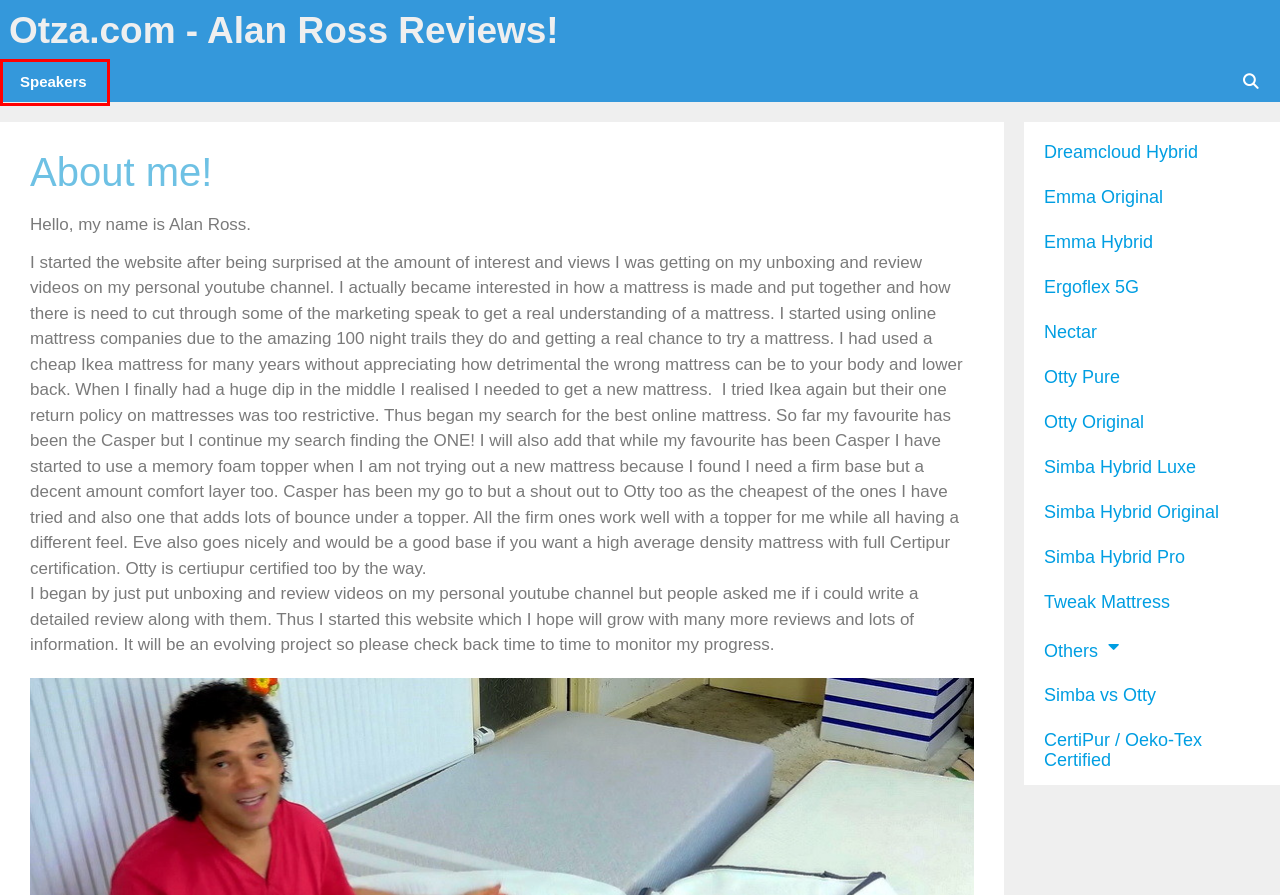Evaluate the webpage screenshot and identify the element within the red bounding box. Select the webpage description that best fits the new webpage after clicking the highlighted element. Here are the candidates:
A. Simba Hybrid Pro UK Mattress tested and reviewed!
B. The Ergoflex 5g Memory foam mattress review.
C. The Otty Pure Hybrid Bamboo and Charcoal mattress review!
D. The Tweak Hybrid mattress fully tested and reviewed!
E. Dreamcloud Hybrid Mattress Review - UK version!
F. Best portable bluetooth speakers list!
G. Portable Bluetooth speakers fully tested and reviewed by Alan Ross
H. Nectar Memory Foam Mattress review.

F